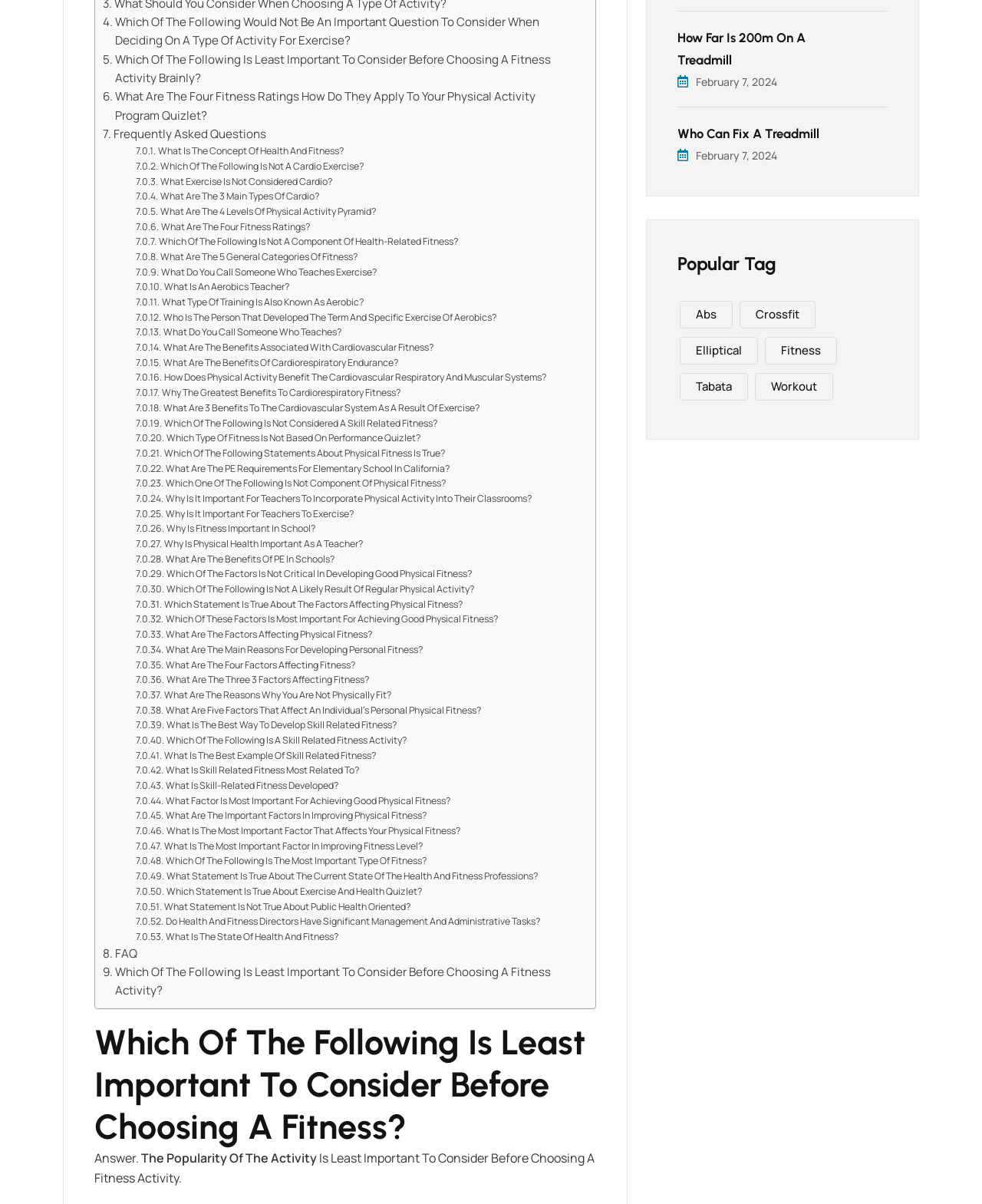Answer the following in one word or a short phrase: 
What is skill-related fitness most related to?

Performance